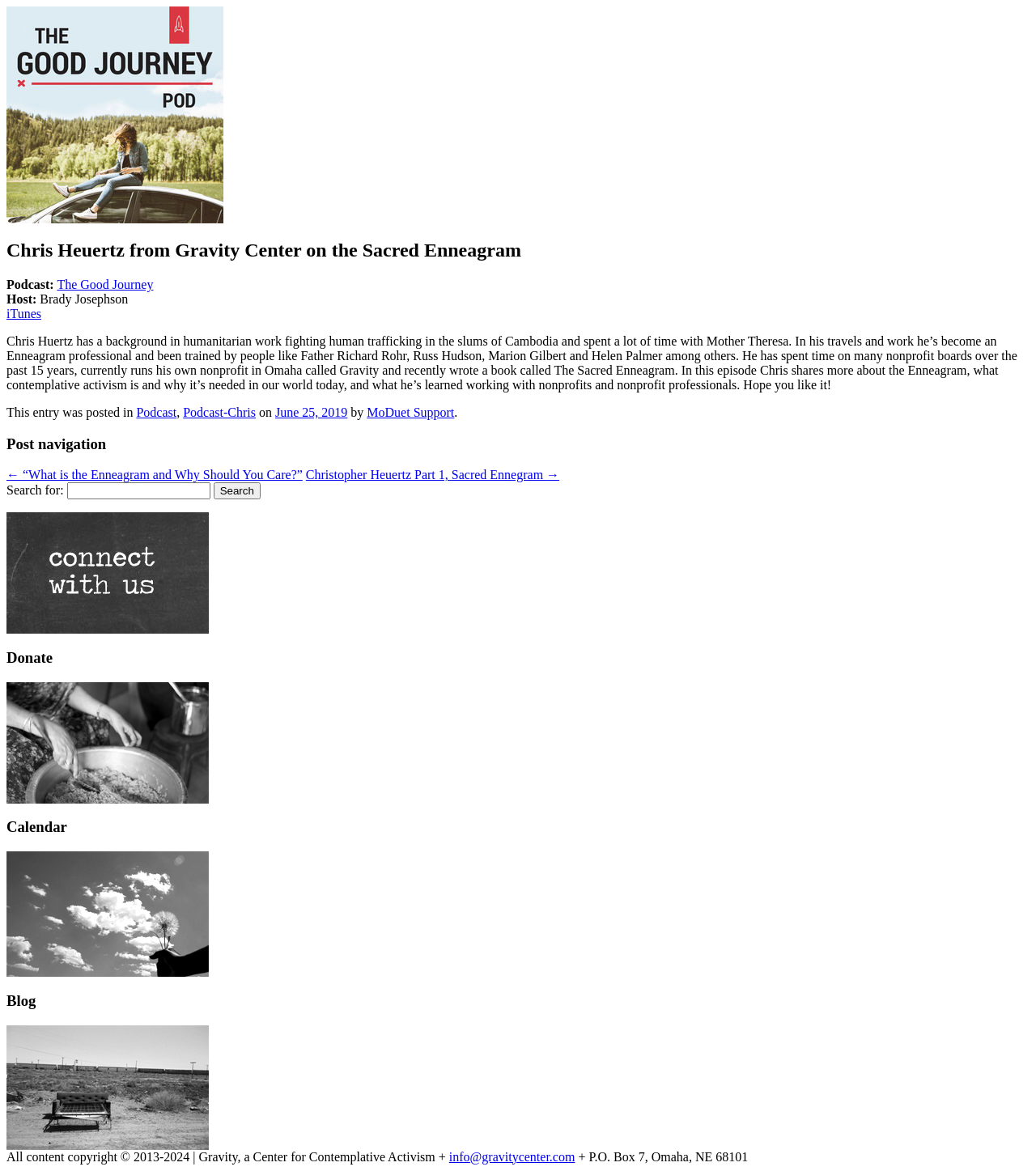Find the bounding box coordinates of the element's region that should be clicked in order to follow the given instruction: "Search for something". The coordinates should consist of four float numbers between 0 and 1, i.e., [left, top, right, bottom].

[0.065, 0.412, 0.203, 0.427]